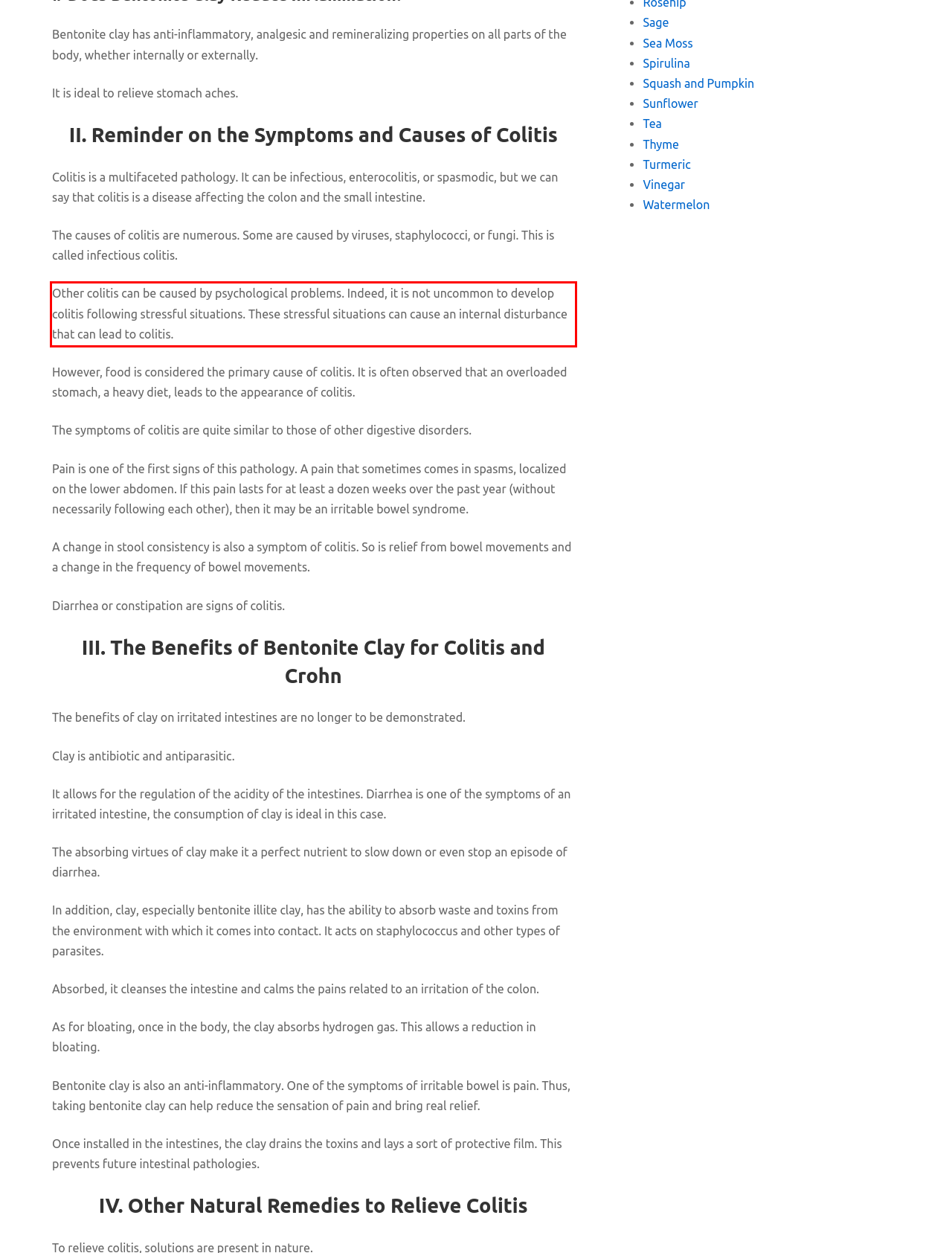Please examine the webpage screenshot containing a red bounding box and use OCR to recognize and output the text inside the red bounding box.

Other colitis can be caused by psychological problems. Indeed, it is not uncommon to develop colitis following stressful situations. These stressful situations can cause an internal disturbance that can lead to colitis.